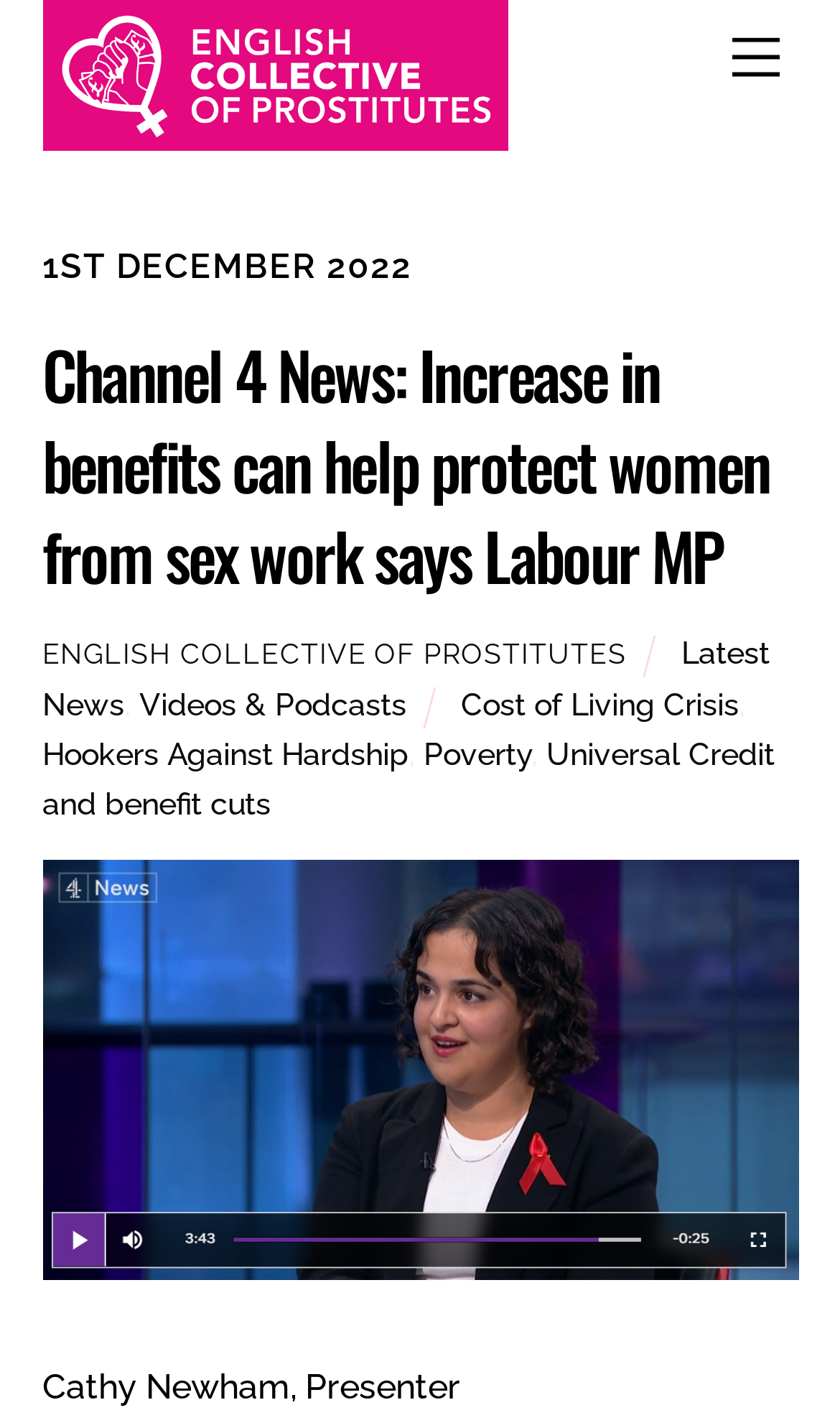Identify the first-level heading on the webpage and generate its text content.

Channel 4 News: Increase in benefits can help protect women from sex work says Labour MP